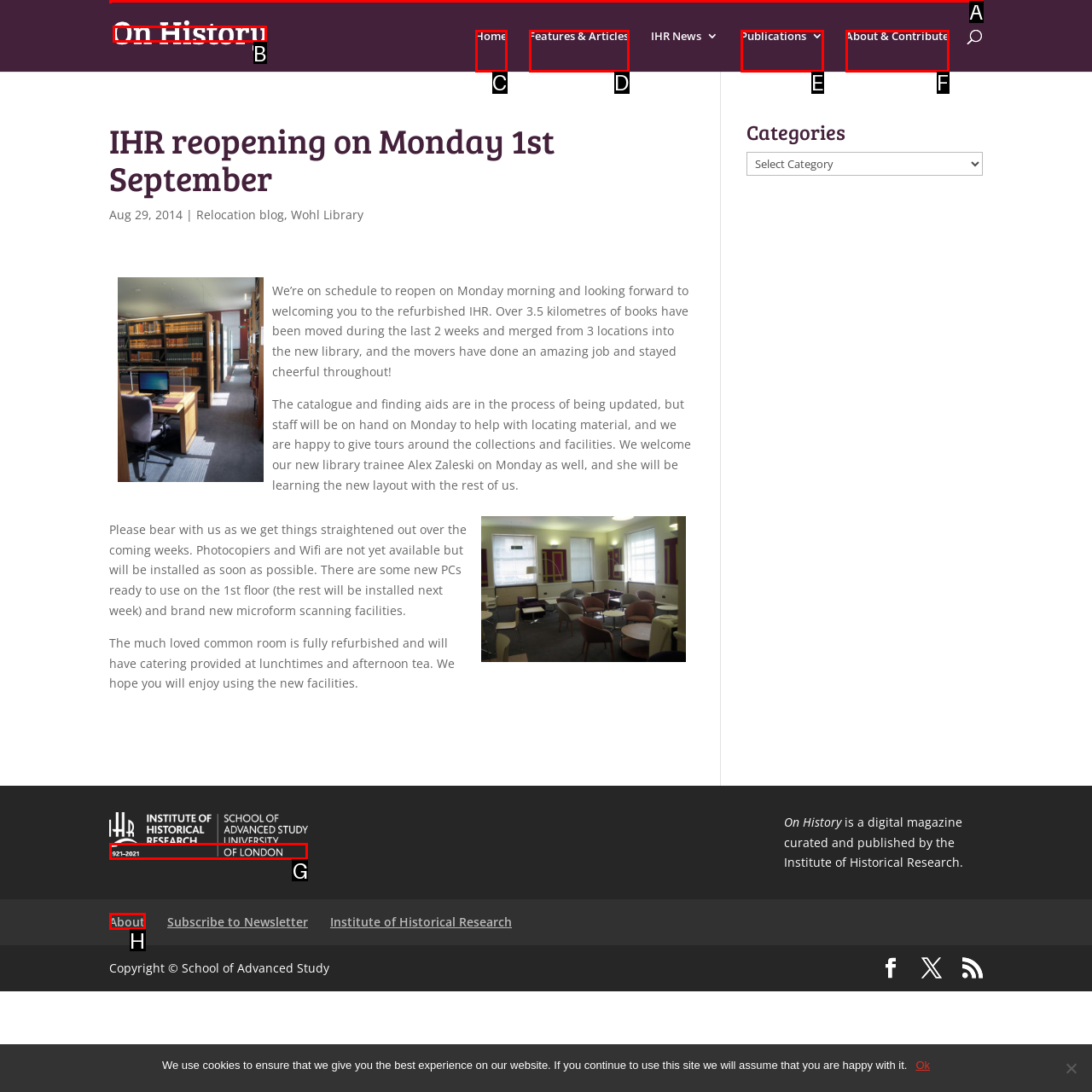Given the task: Search for something, point out the letter of the appropriate UI element from the marked options in the screenshot.

A